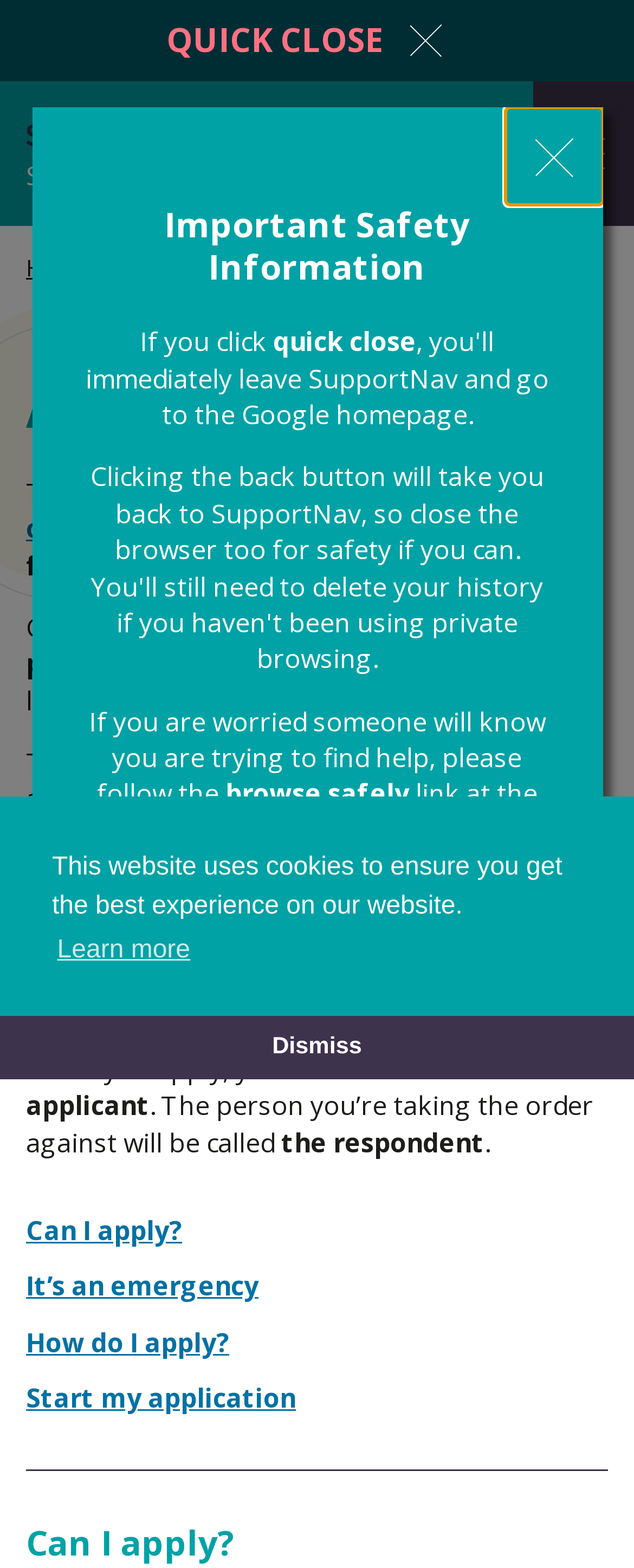Give a detailed explanation of the elements present on the webpage.

This webpage is about applying for a court order, specifically a non-molestation order or occupation order, to protect oneself from domestic abuse. The page is divided into several sections, with a prominent header "Applying for a court order" at the top.

At the very top of the page, there is a navigation bar with links to "QUICK CLOSE", "SupportNav Support against domestic abuse", and a "MENU" button. Below this, there is a search bar with a "Search" button and a textbox to enter search queries.

The main content of the page starts with a brief introduction to applying for a court order, explaining that it involves starting legal proceedings and usually requires at least one court hearing. The text also mentions that there is no application fee for these orders and that legal aid may be available to help with legal costs.

The page then provides more information about the application process, including the possibility of making an urgent application in emergency situations. It explains that when applying, the person making the application will be known as the applicant, and the person against whom the order is being taken will be called the respondent.

There are several links throughout the page, including "Can I apply?", "It's an emergency", "How do I apply?", and "Start my application", which likely lead to more detailed information or the application process itself.

Additionally, there are two dialog windows, one for "cookieconsent" and another for "Important Safety Information", which provide information about cookies and safety tips, respectively. The "Important Safety Information" dialog window also has a "Close this dialog window" button and a "Continue to site" button.

Overall, the webpage is focused on providing information and guidance for individuals seeking to apply for a court order to protect themselves from domestic abuse.